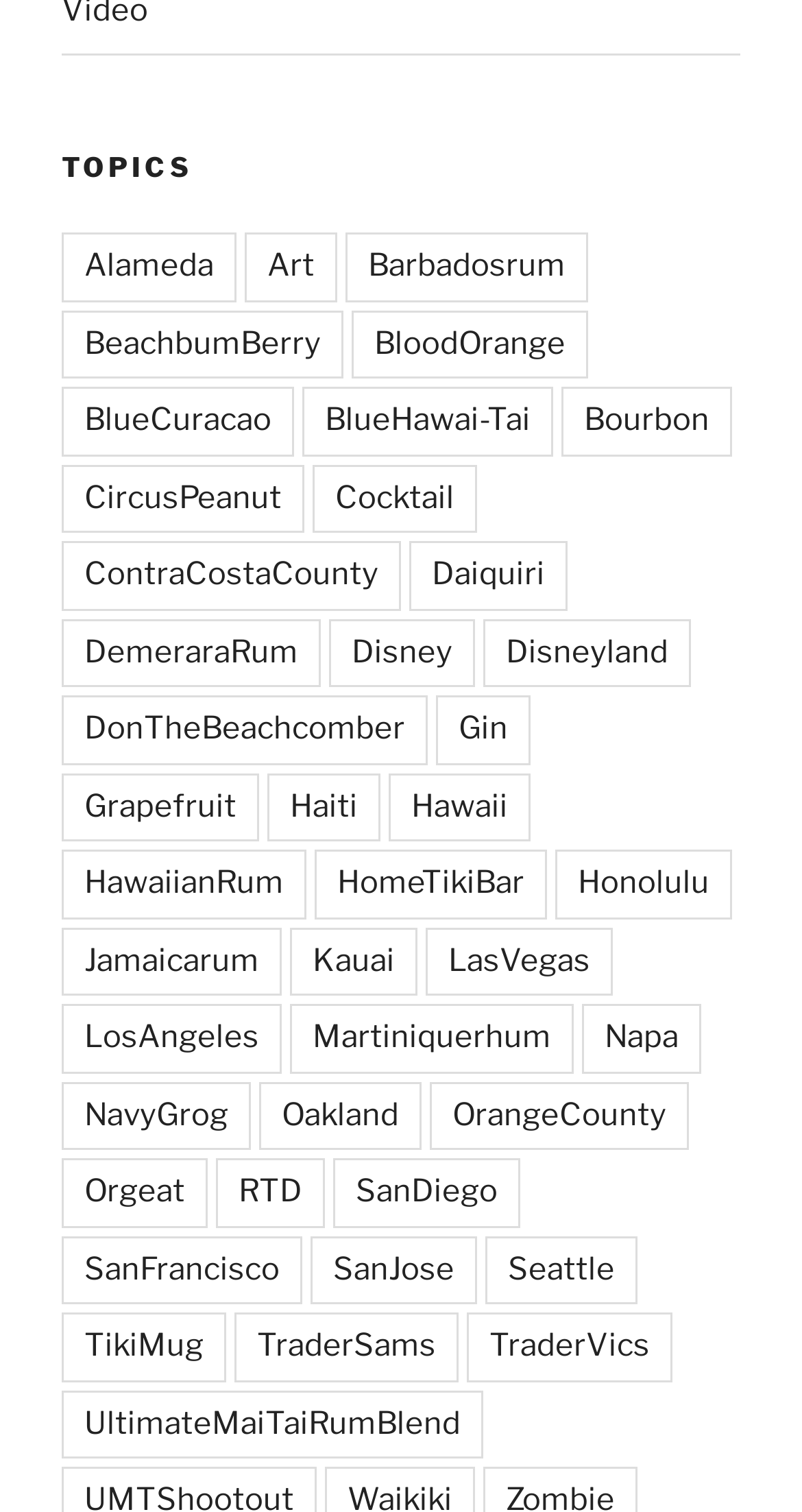Find the bounding box coordinates of the element's region that should be clicked in order to follow the given instruction: "Learn about Hawaiian Rum". The coordinates should consist of four float numbers between 0 and 1, i.e., [left, top, right, bottom].

[0.077, 0.562, 0.382, 0.608]